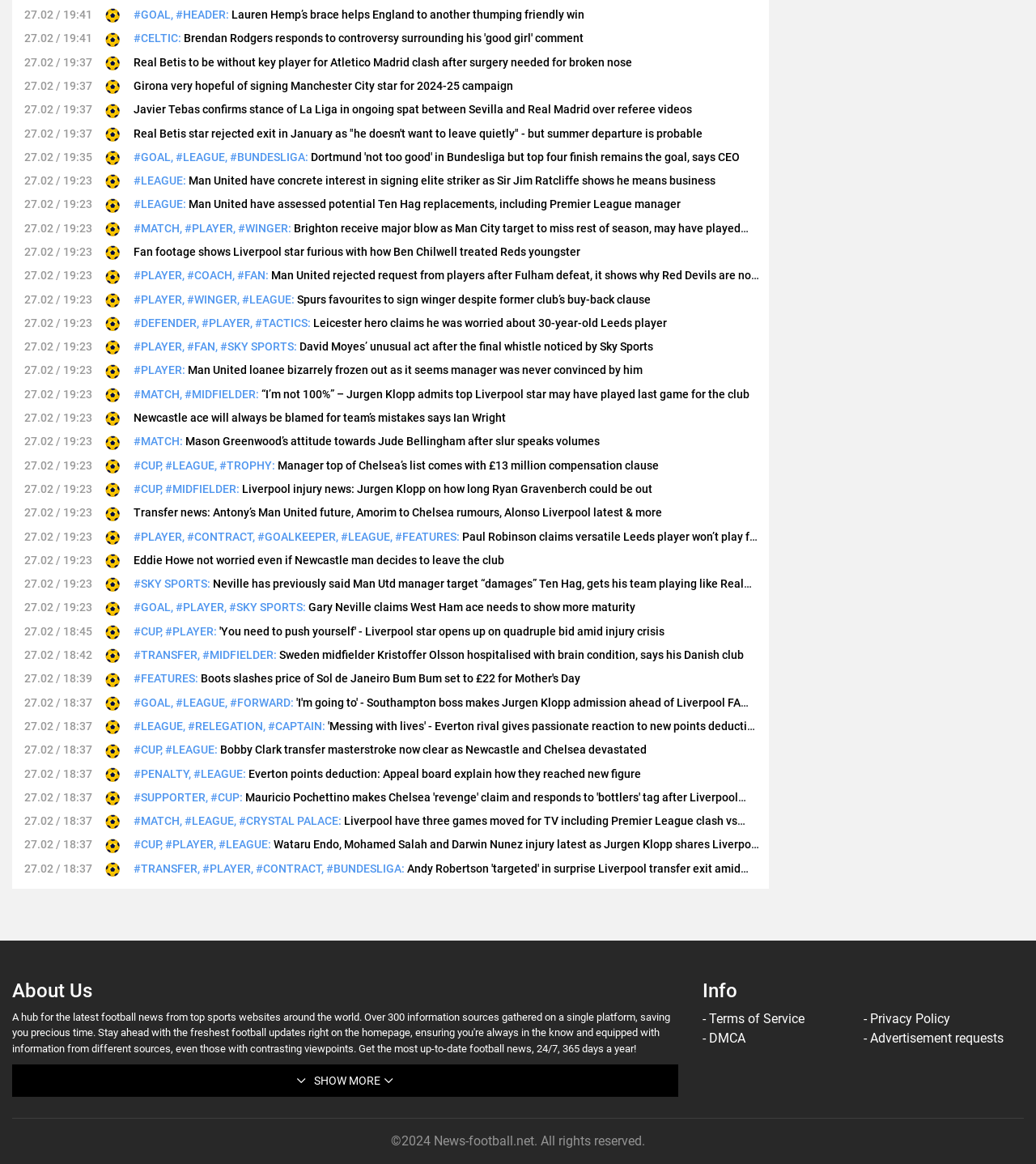What is the topic of the news article with the headline 'Lauren Hemp’s brace helps England to another thumping friendly win'?
Please respond to the question with as much detail as possible.

I inferred that the topic of the news article is football because the headline mentions a player's name and a football-related term 'brace'.